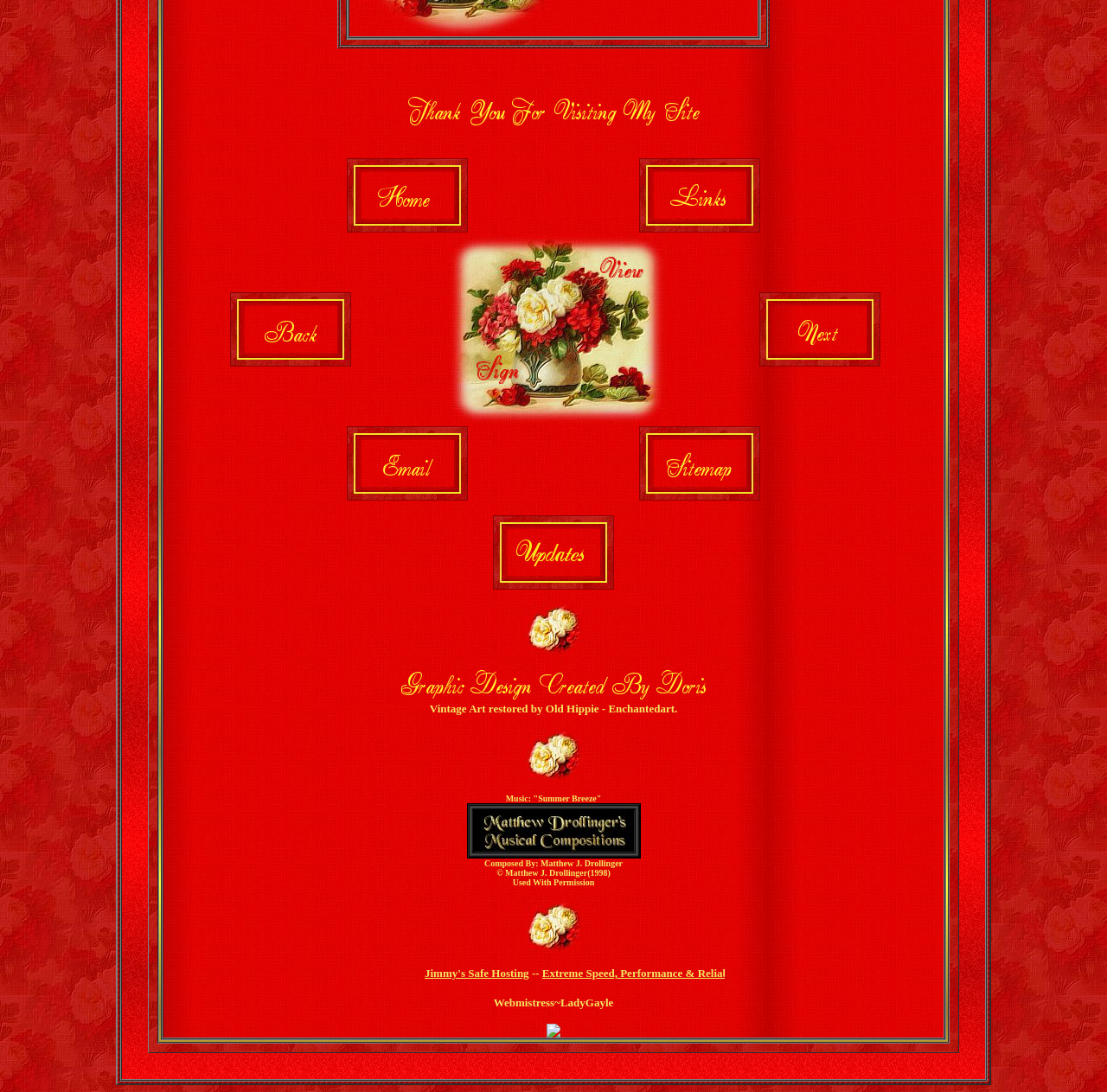Please respond in a single word or phrase: 
How many layout tables are present on the webpage?

3